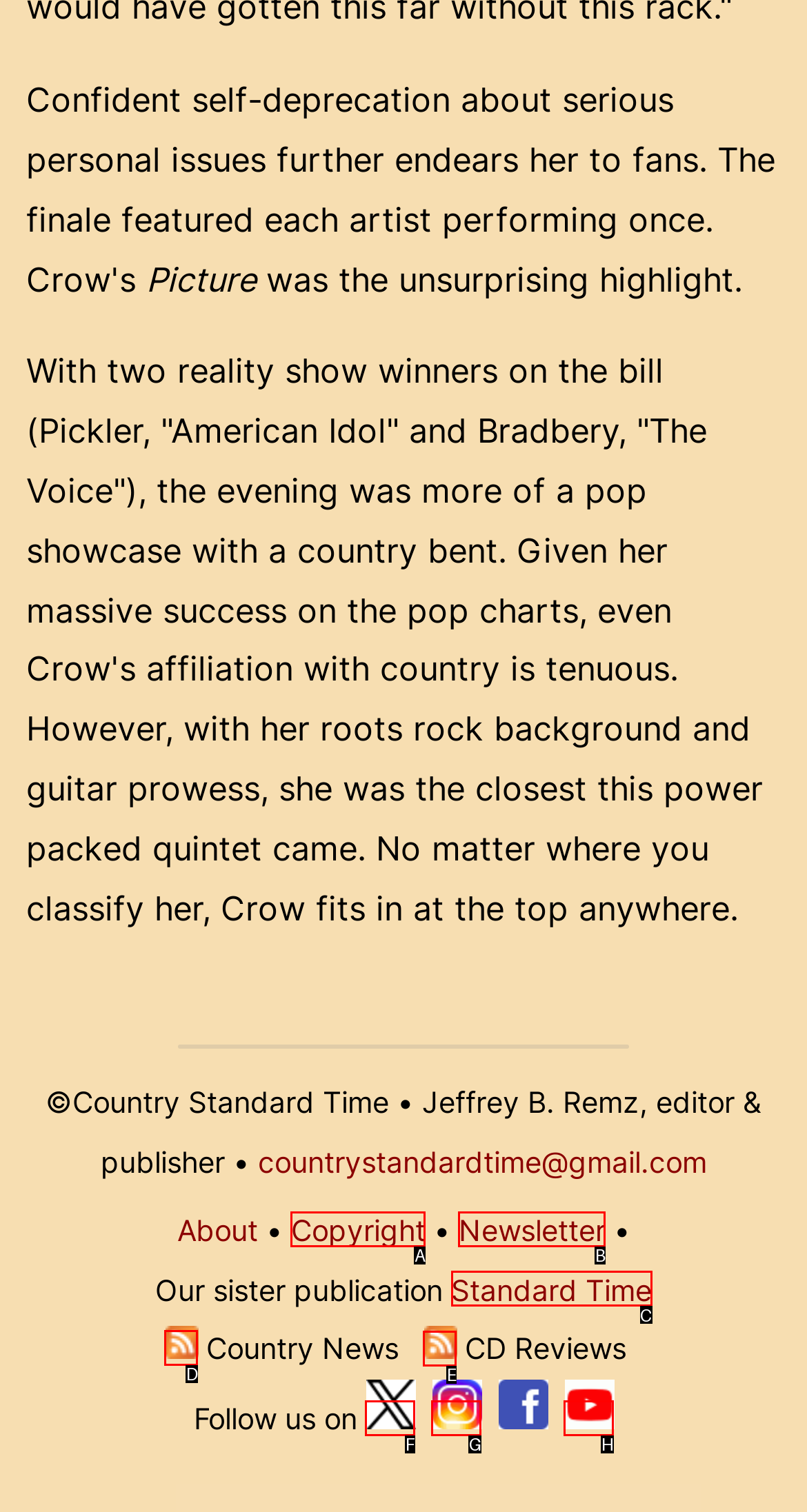Tell me which one HTML element I should click to complete the following instruction: Subscribe to Country Music News
Answer with the option's letter from the given choices directly.

D